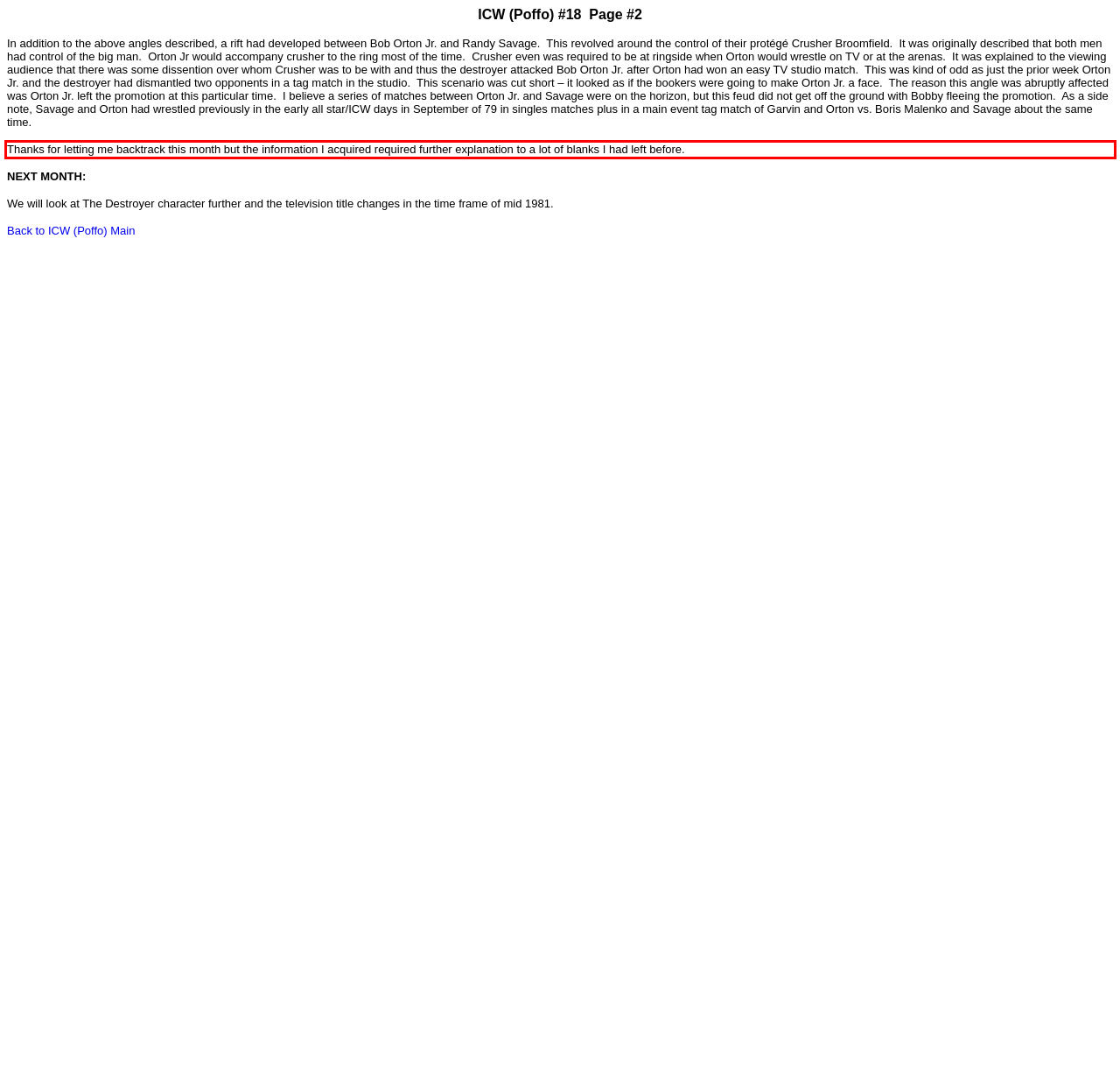Within the screenshot of a webpage, identify the red bounding box and perform OCR to capture the text content it contains.

Thanks for letting me backtrack this month but the information I acquired required further explanation to a lot of blanks I had left before.